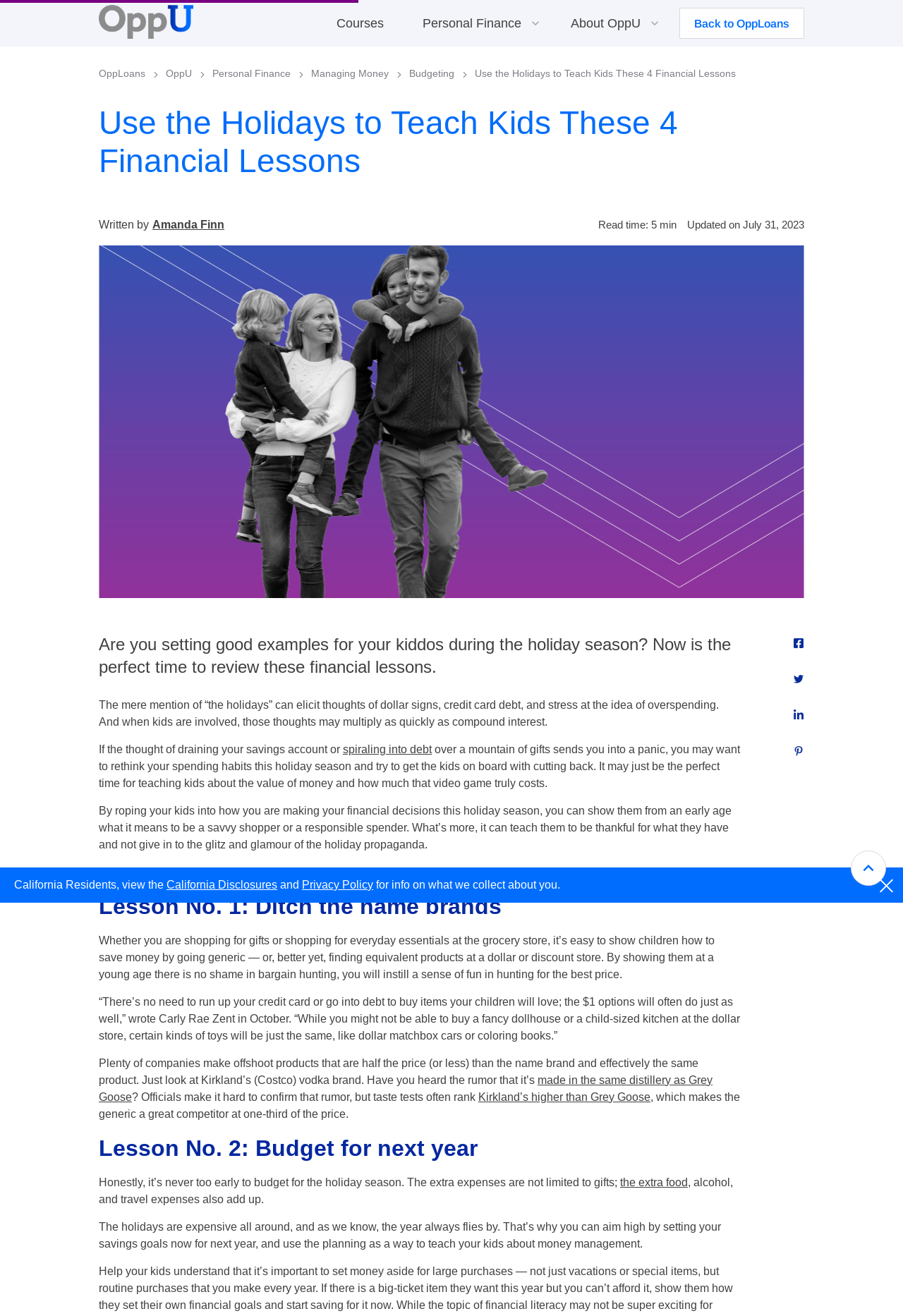Please find the bounding box for the UI component described as follows: "What’s this?".

None